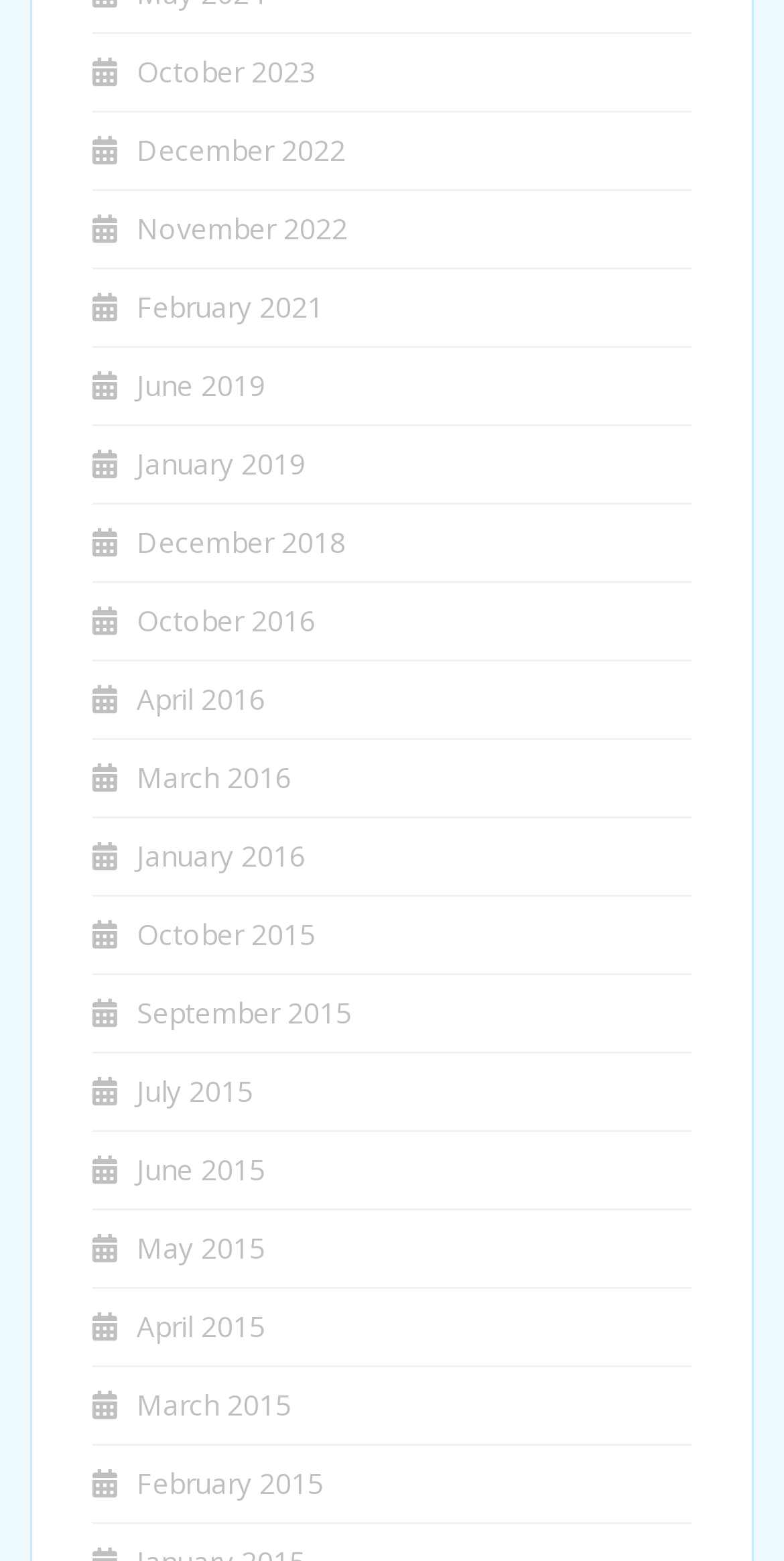Determine the bounding box coordinates of the region I should click to achieve the following instruction: "view December 2022". Ensure the bounding box coordinates are four float numbers between 0 and 1, i.e., [left, top, right, bottom].

[0.174, 0.083, 0.441, 0.108]